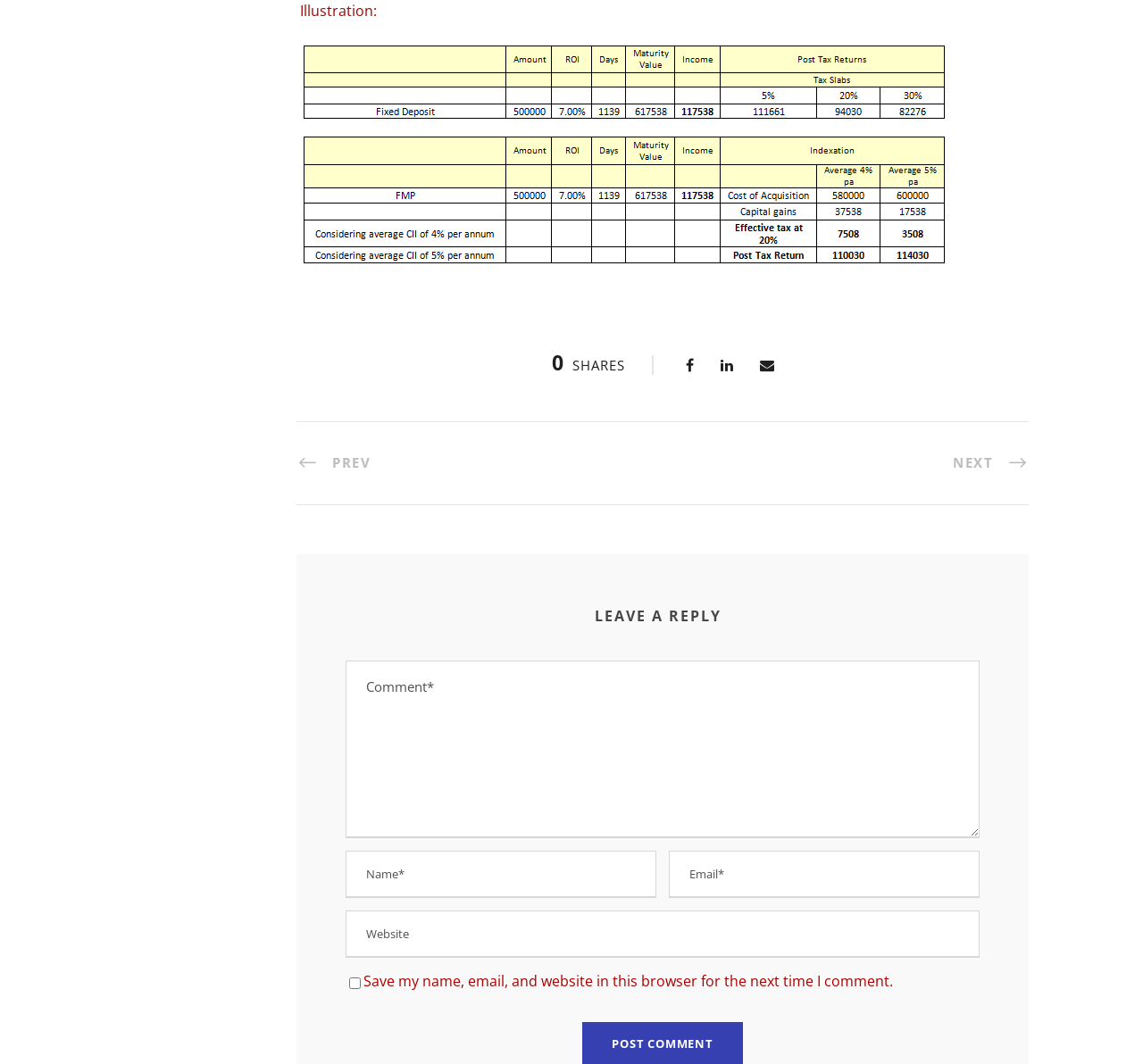What is the purpose of the textbox at the bottom?
Using the information from the image, give a concise answer in one word or a short phrase.

Comment